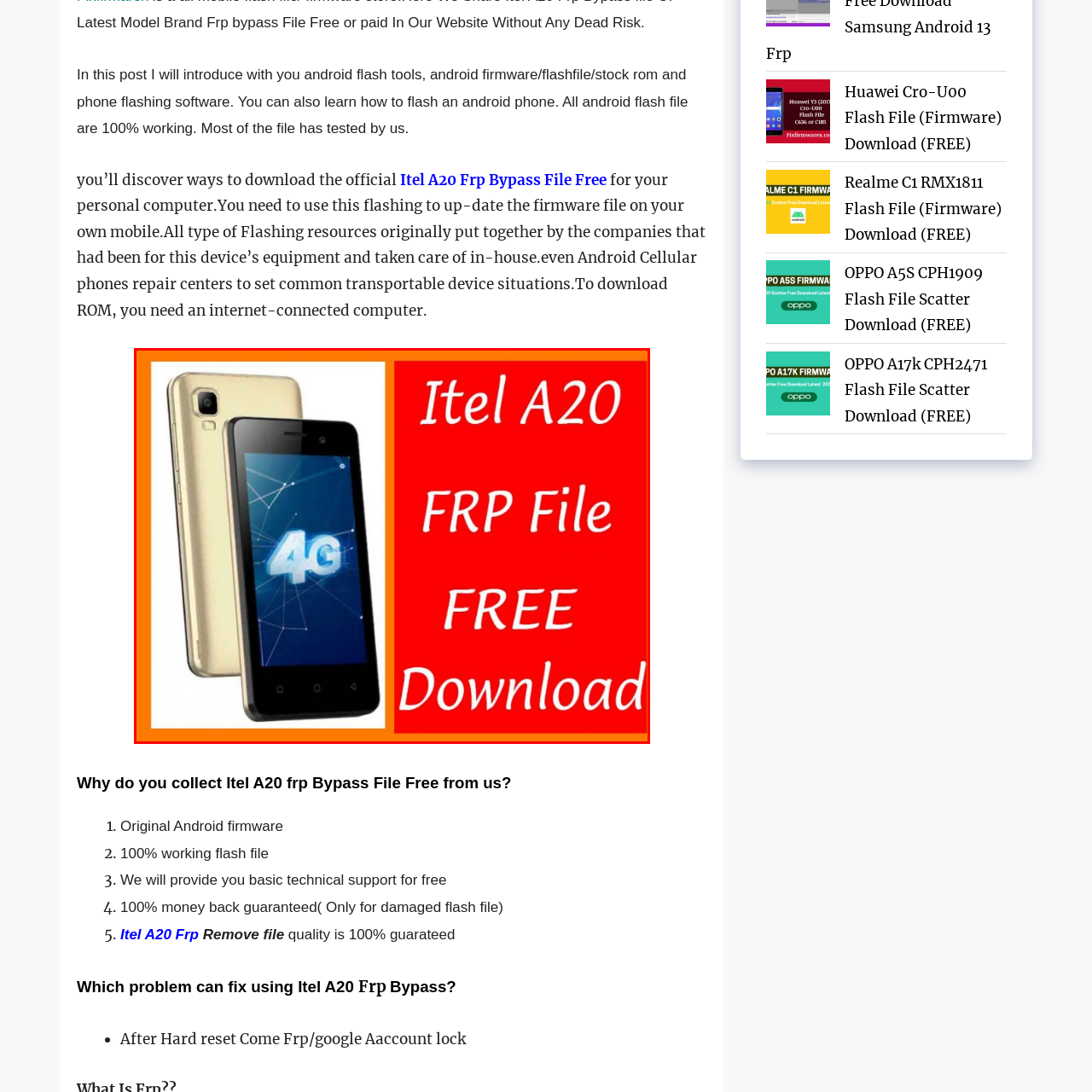What is the purpose of the 'Itel A20 FRP File FREE Download'? Study the image bordered by the red bounding box and answer briefly using a single word or a phrase.

Bypass Factory Reset Protection